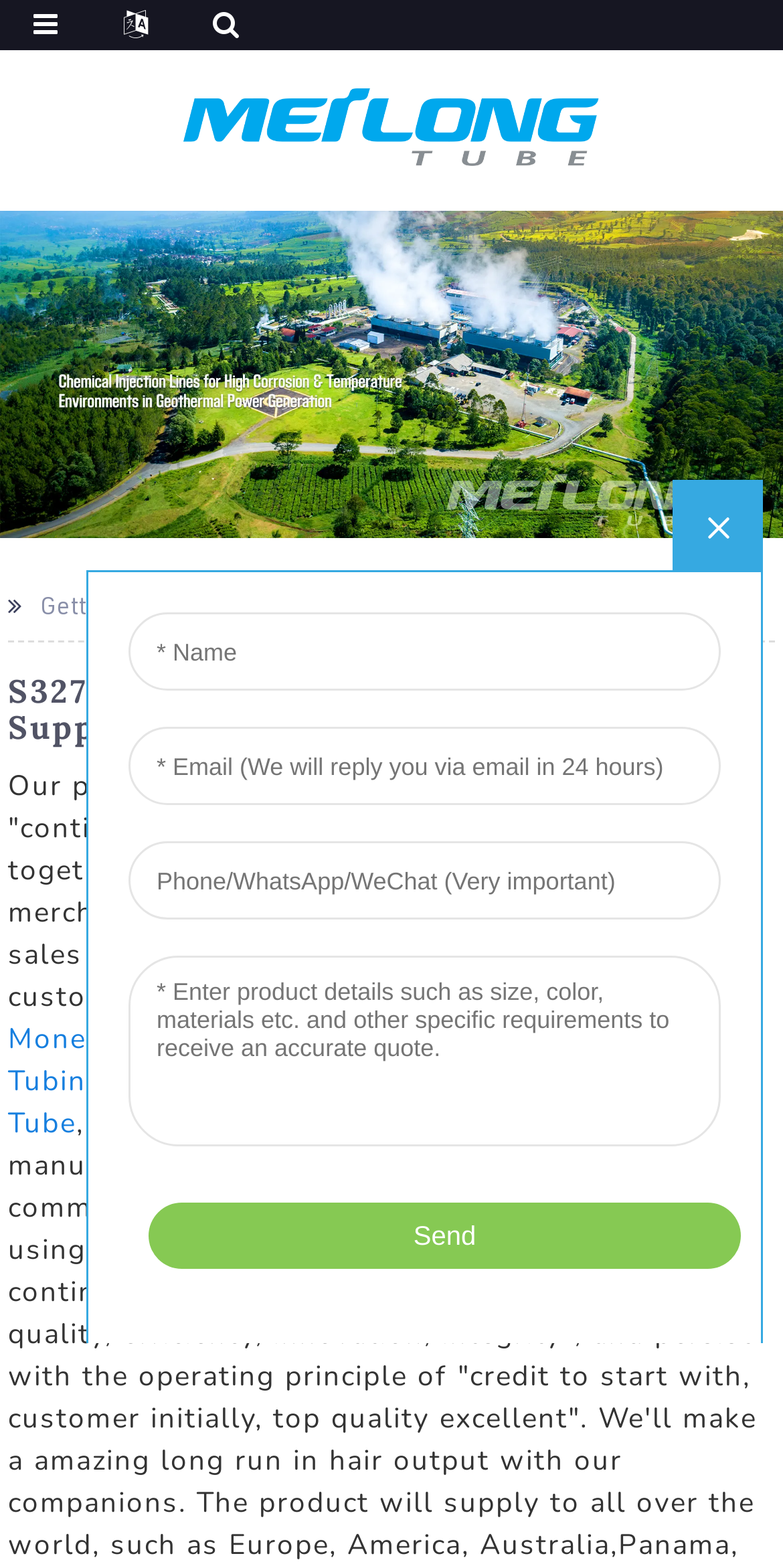What type of product is S32750 Control Line Tubing? Based on the image, give a response in one word or a short phrase.

Control Line Tubing